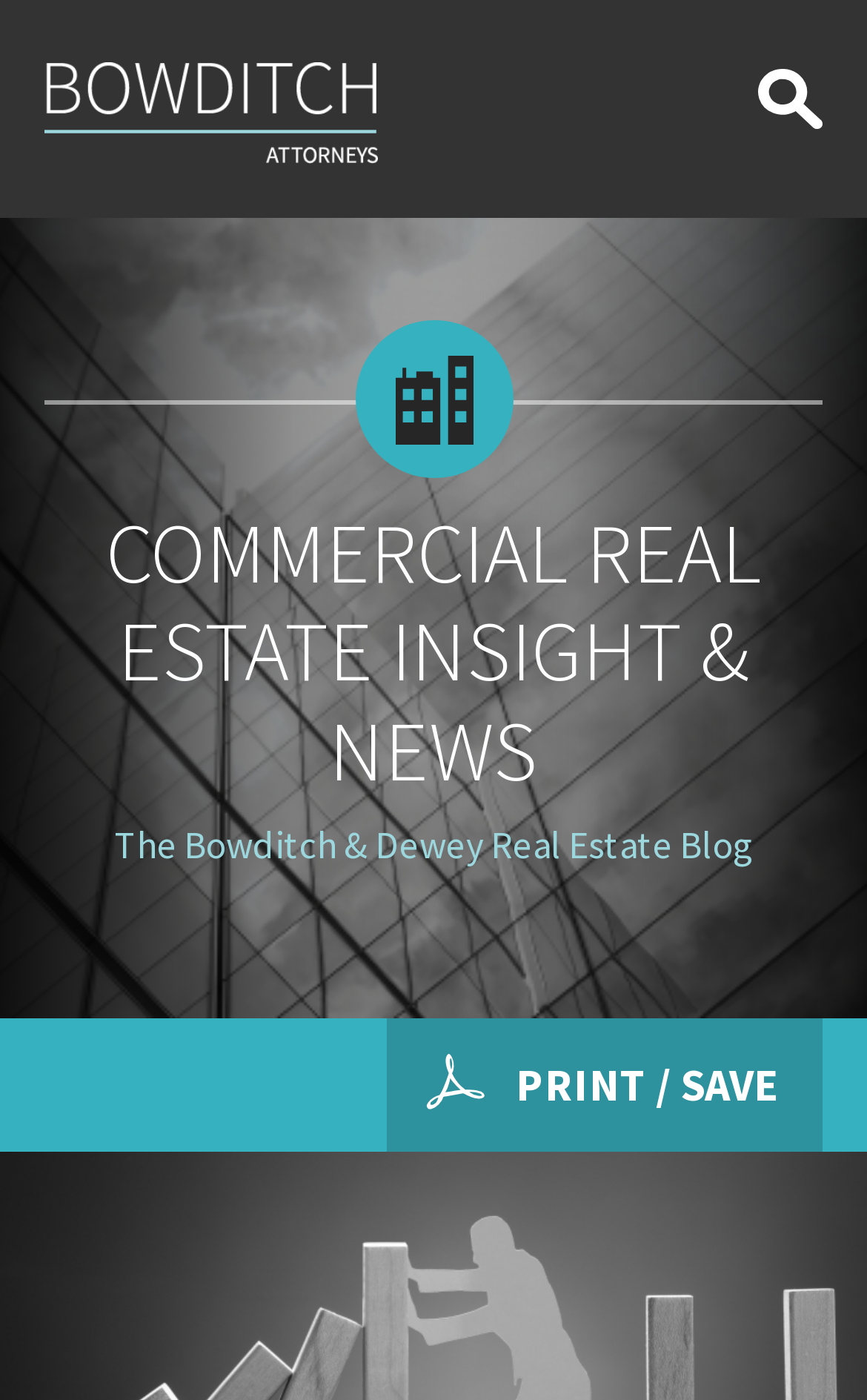Respond with a single word or phrase for the following question: 
What is the format of the printable version?

PDF